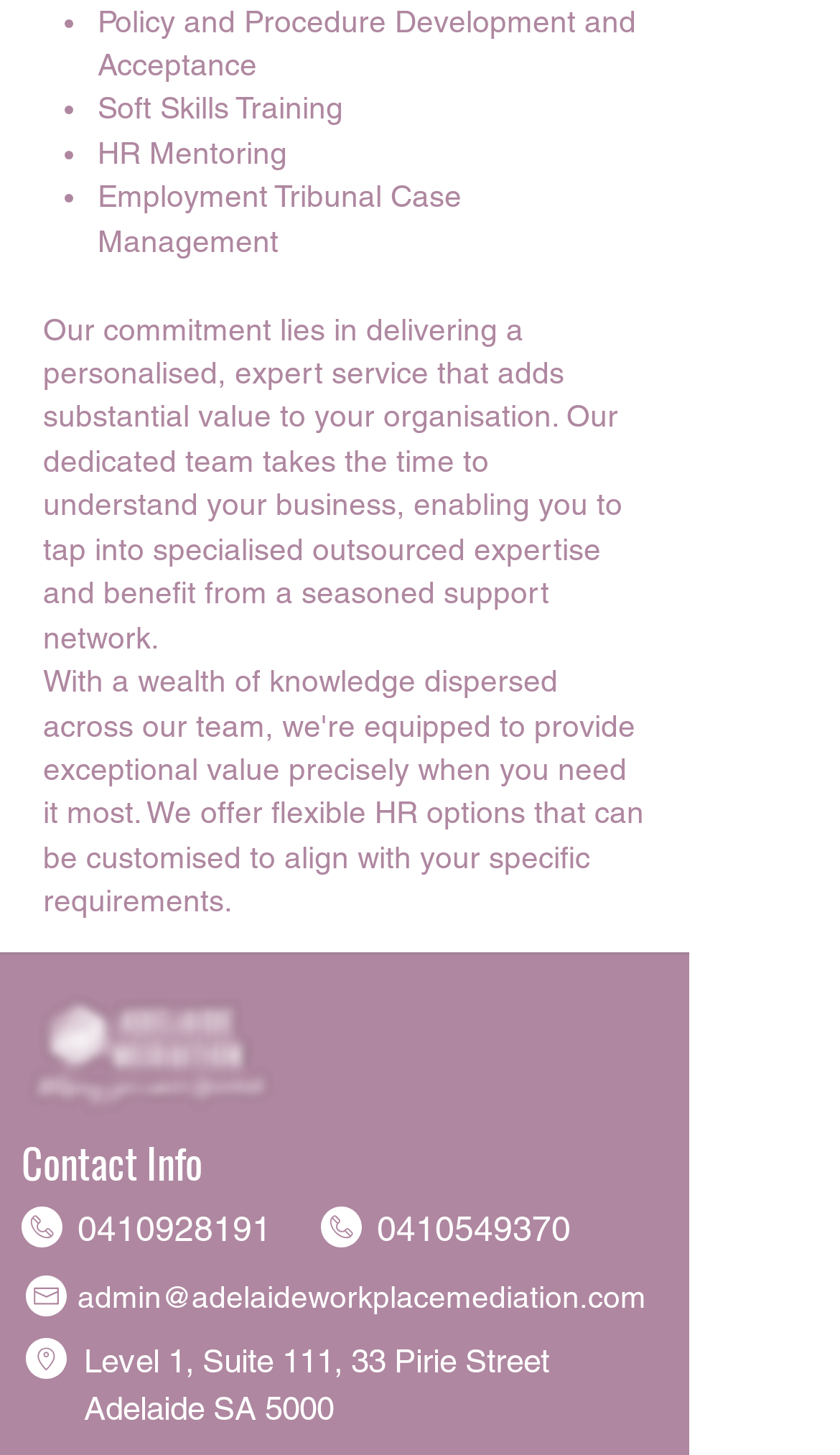What is the first service listed?
From the image, provide a succinct answer in one word or a short phrase.

Policy and Procedure Development and Acceptance